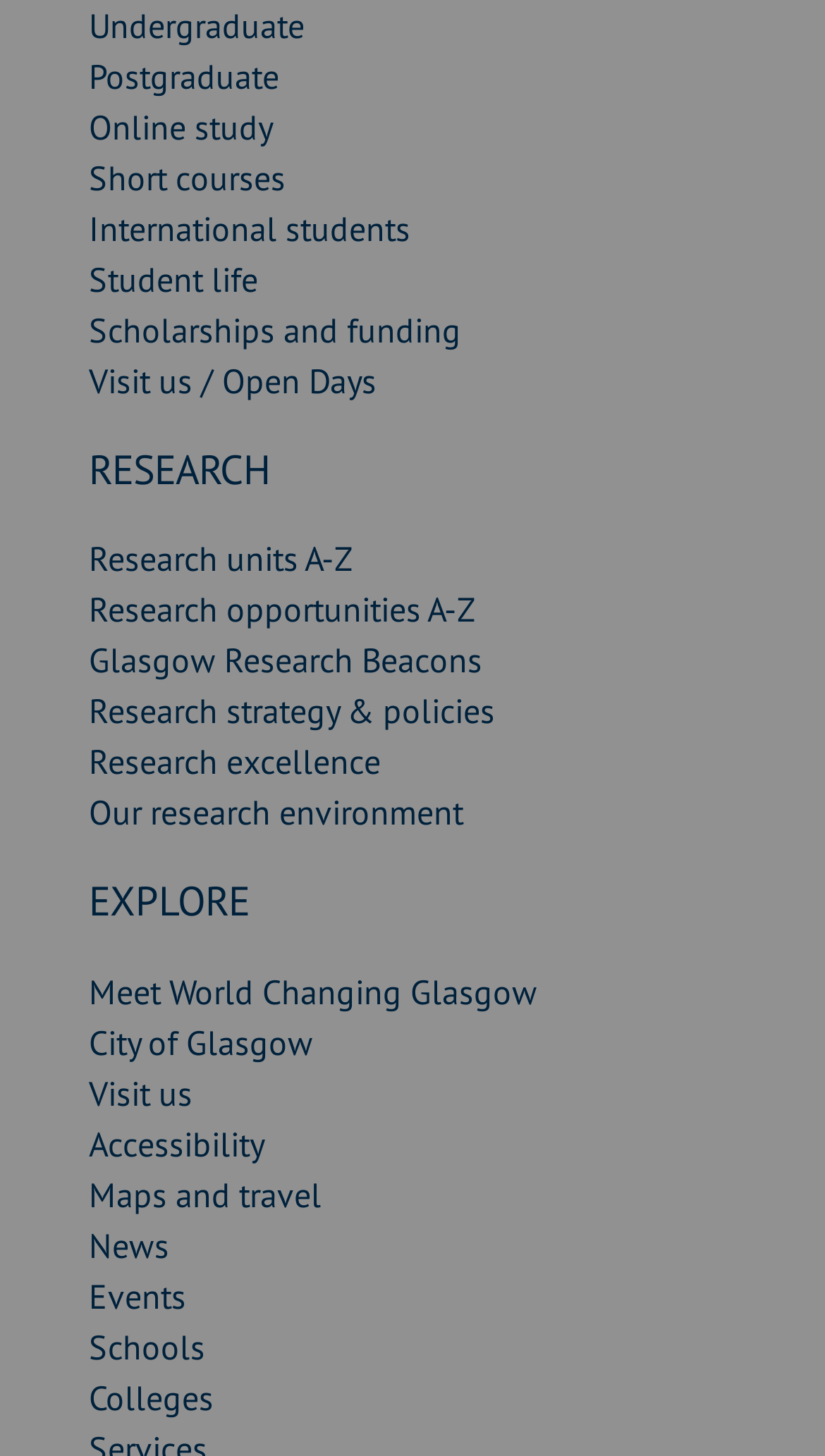What can visitors do on the campus?
Give a one-word or short-phrase answer derived from the screenshot.

Visit us, Open Days